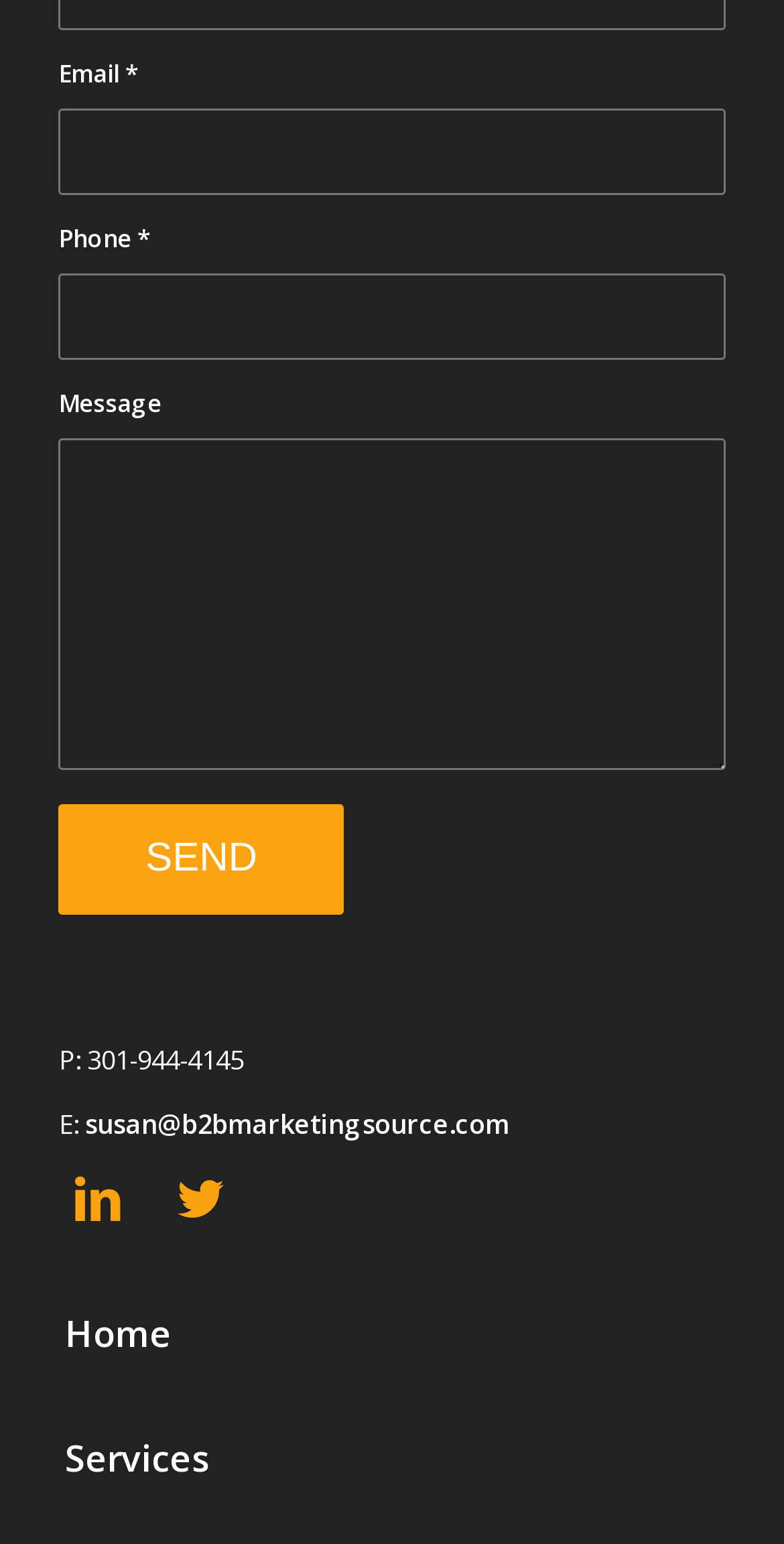How many links are there in the footer section?
Answer the question with a single word or phrase by looking at the picture.

2